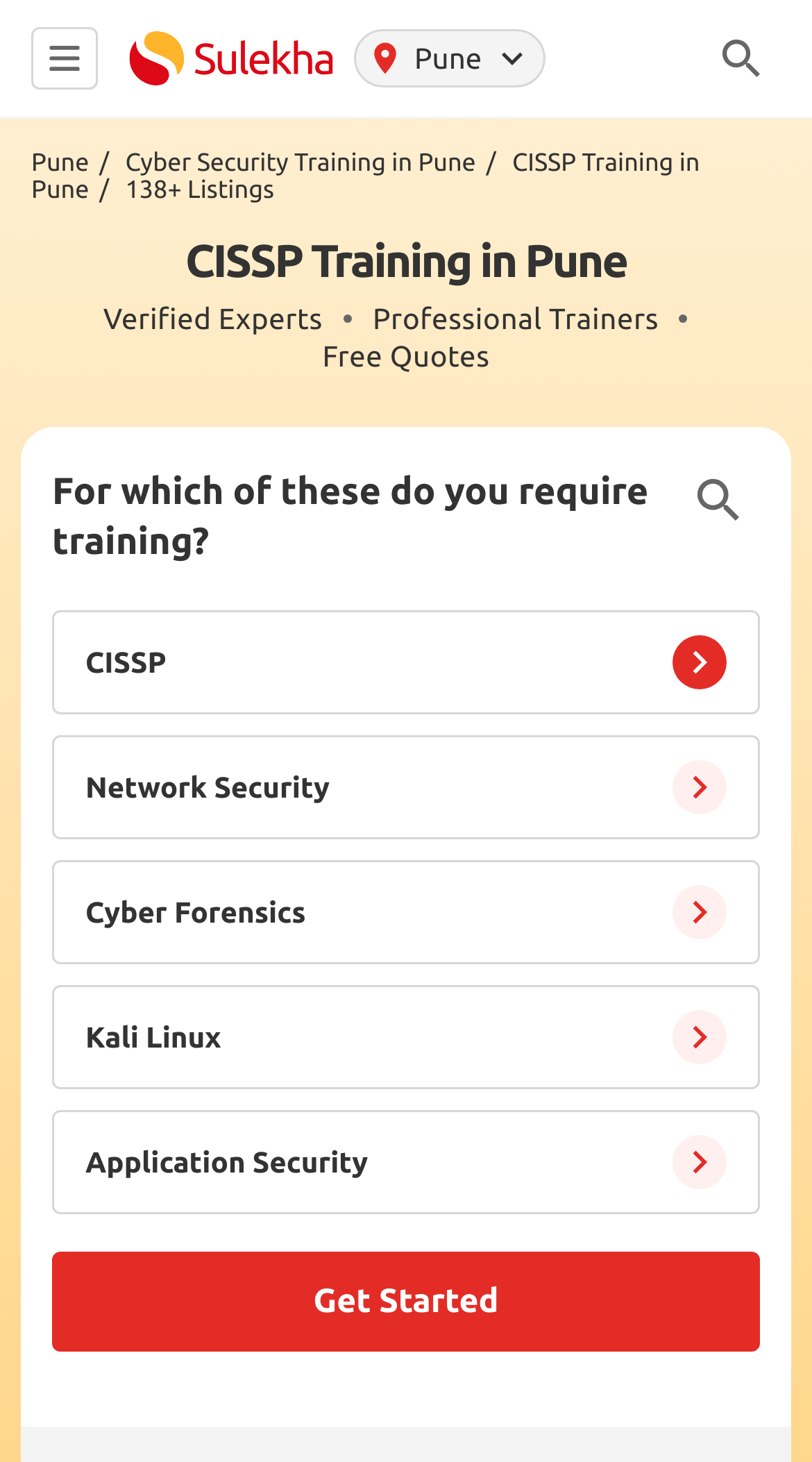Provide the bounding box coordinates for the area that should be clicked to complete the instruction: "Select CISSP radio button".

[0.064, 0.418, 0.097, 0.436]